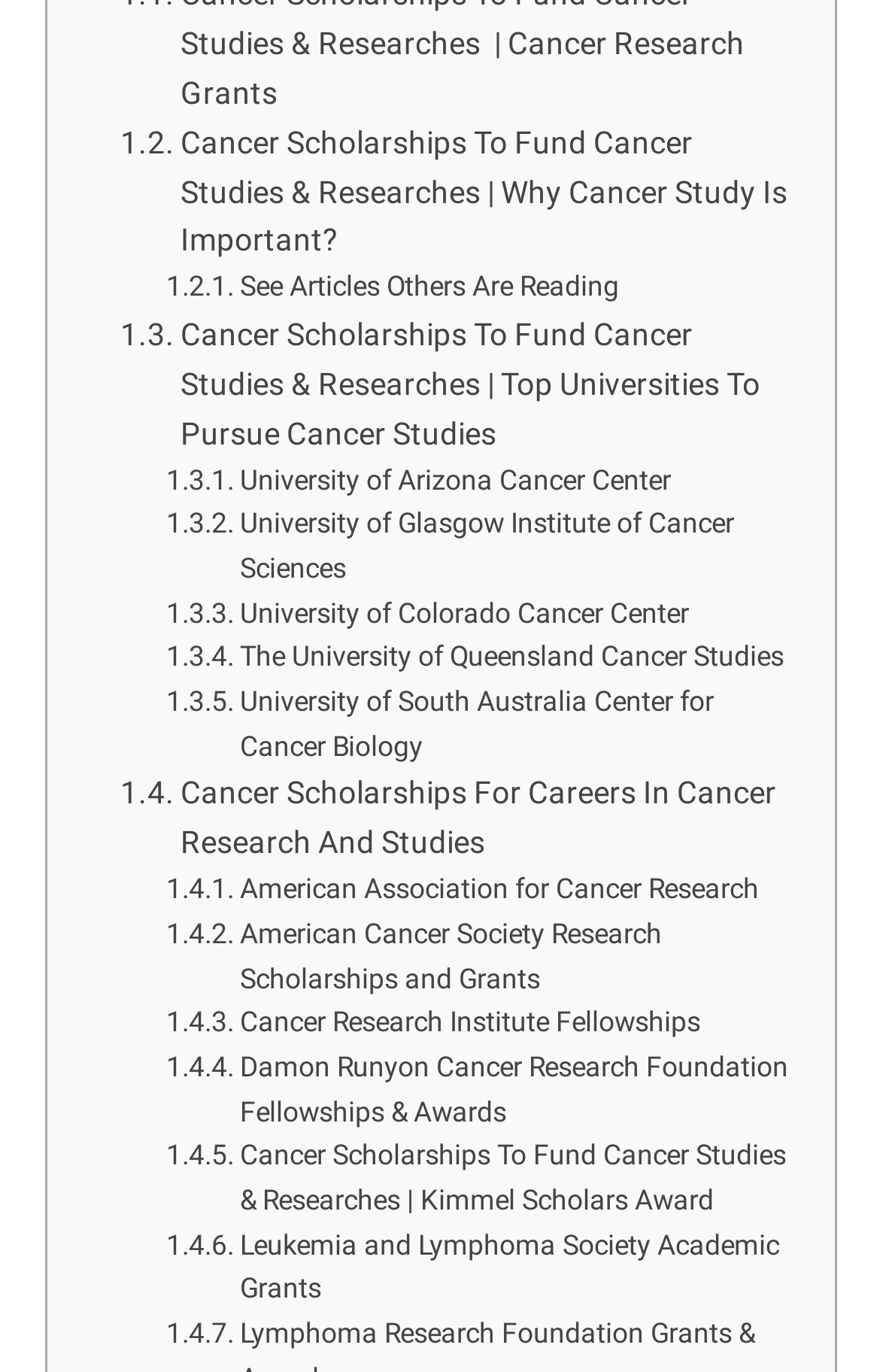Can you specify the bounding box coordinates of the area that needs to be clicked to fulfill the following instruction: "Read articles others are reading"?

[0.189, 0.195, 0.703, 0.227]